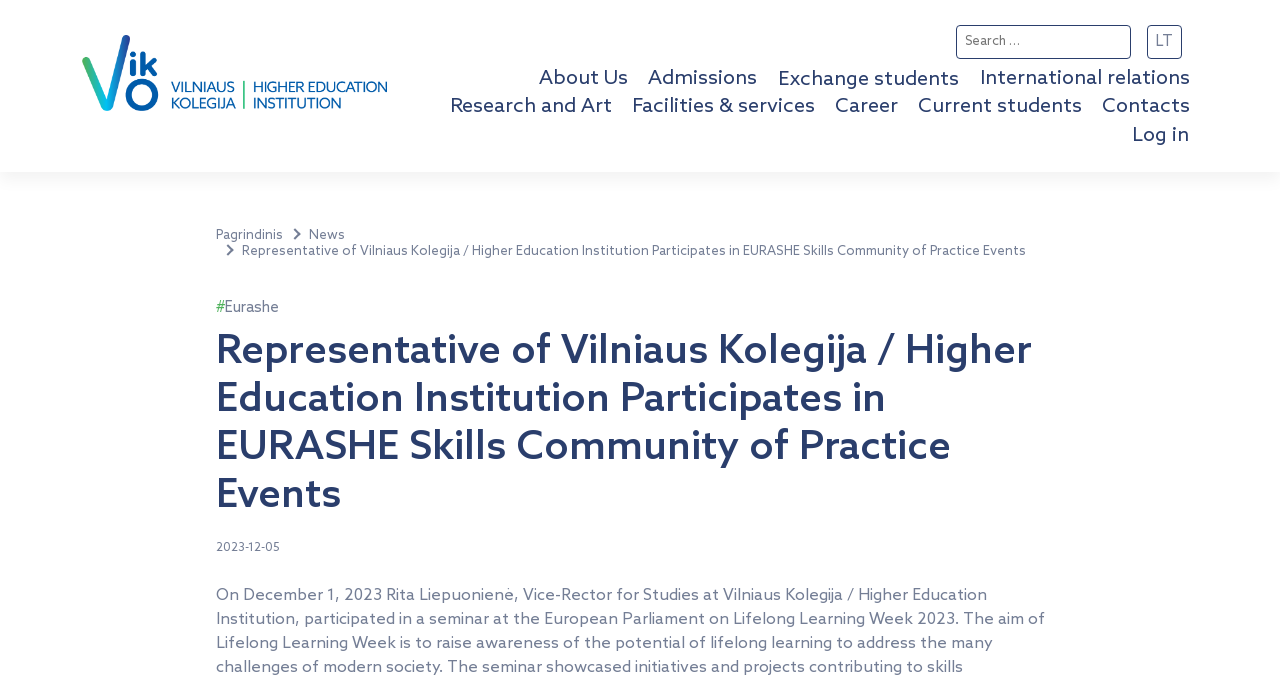Please examine the image and provide a detailed answer to the question: What is the purpose of the search box?

The search box is located at the top-right corner of the webpage, and its purpose is to allow users to search for specific content or information within the webpage or the institution's website.